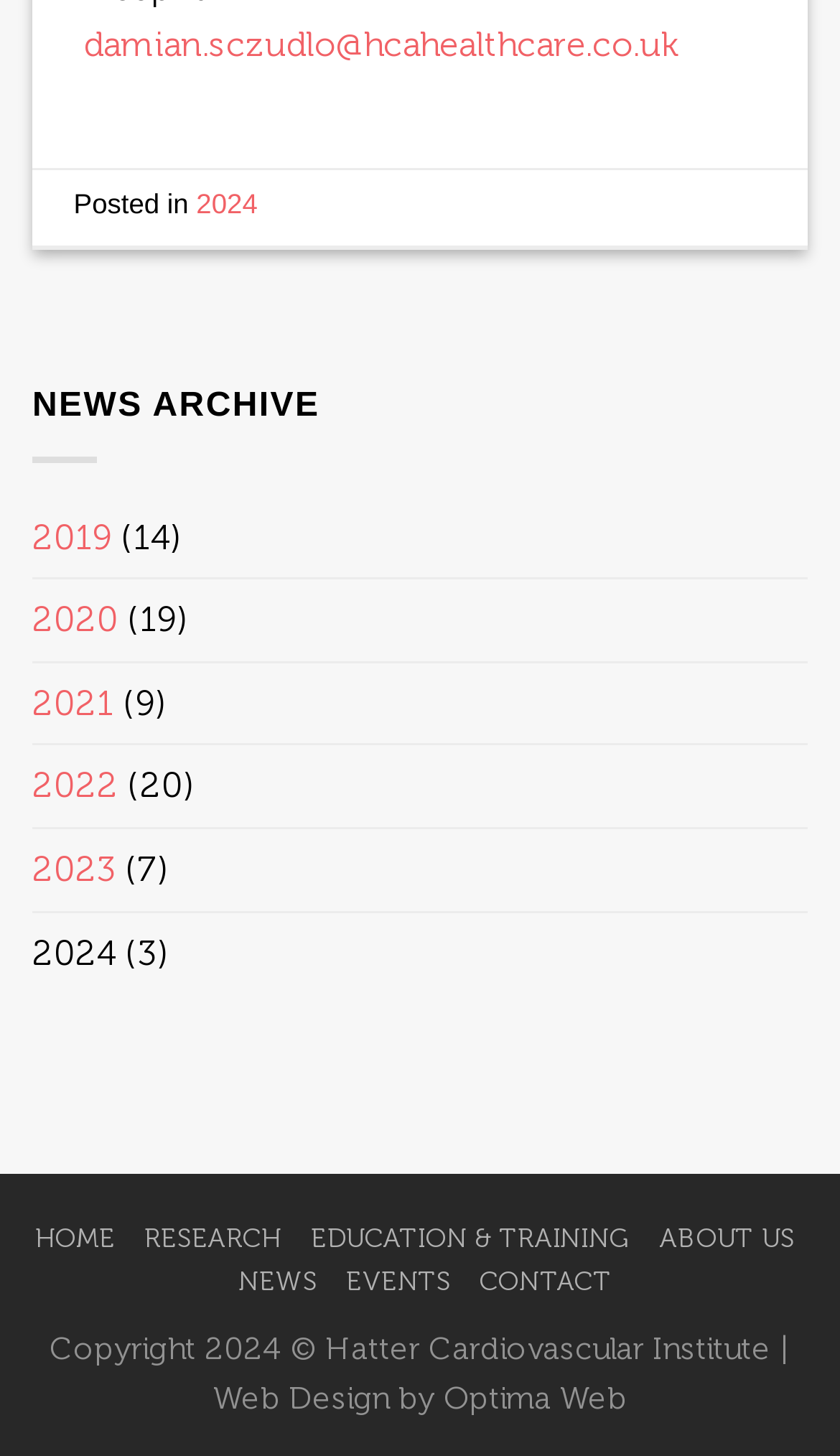Provide a one-word or one-phrase answer to the question:
How many main navigation links are there?

5